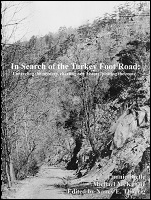Give a detailed account of everything present in the image.

The image showcases a black-and-white cover of a book titled "In Search of the Turkey Foot Road." The photograph features a scenic pathway surrounded by rugged terrain and dense trees, suggesting an exploration of a historical trail. The book's credits note 'Editor: Nancy E. Talbott' and lists authors or contributors, including 'Lennie Dietle' as the principal author. This cover signifies a focus on regional history and ancestral trails, likely appealing to those interested in local heritage and genealogy. The setting depicted evokes feelings of adventure and discovery within the backdrop of nature.